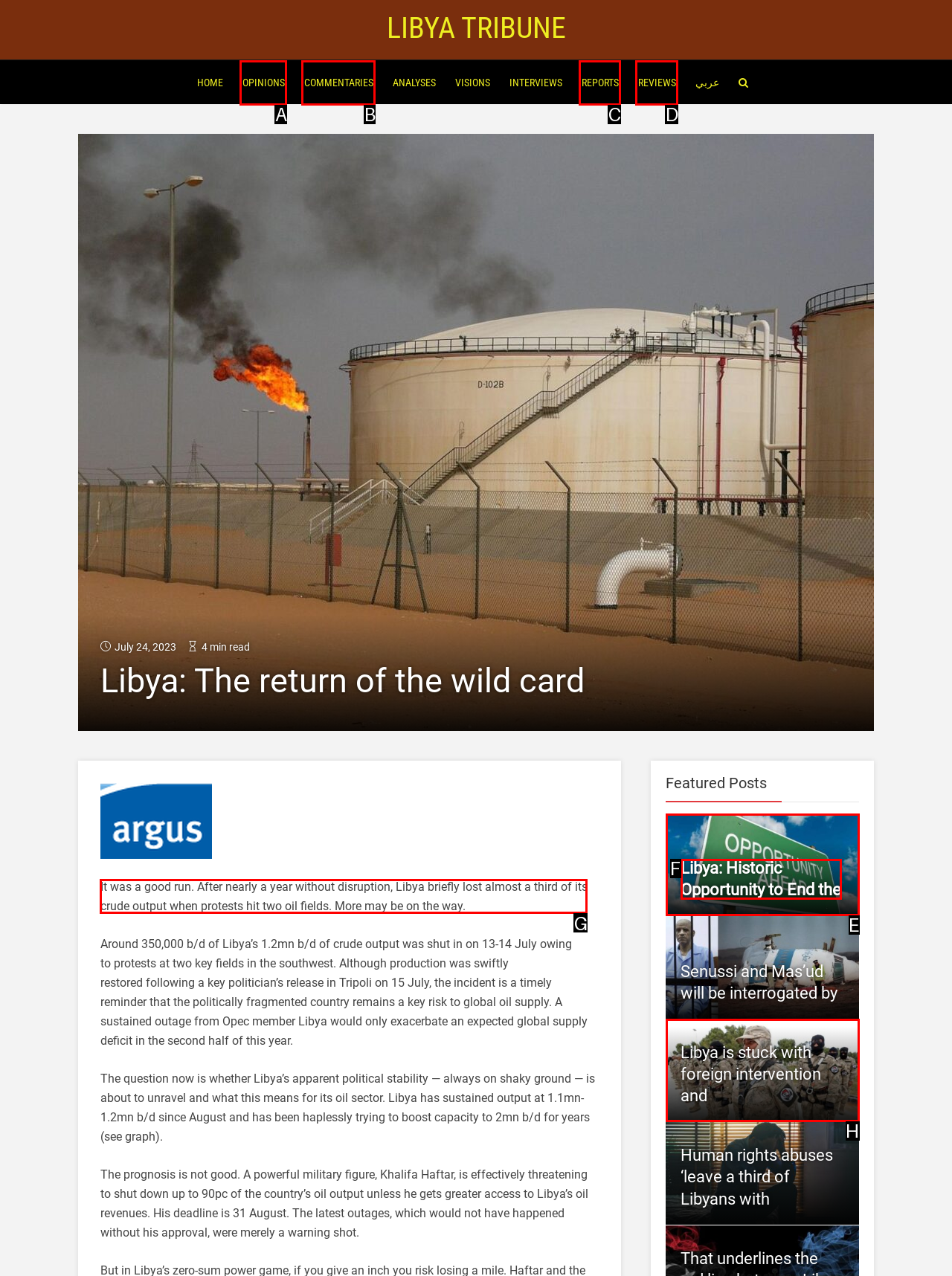Identify the letter of the UI element you need to select to accomplish the task: Click on the 'RECIPES' link.
Respond with the option's letter from the given choices directly.

None